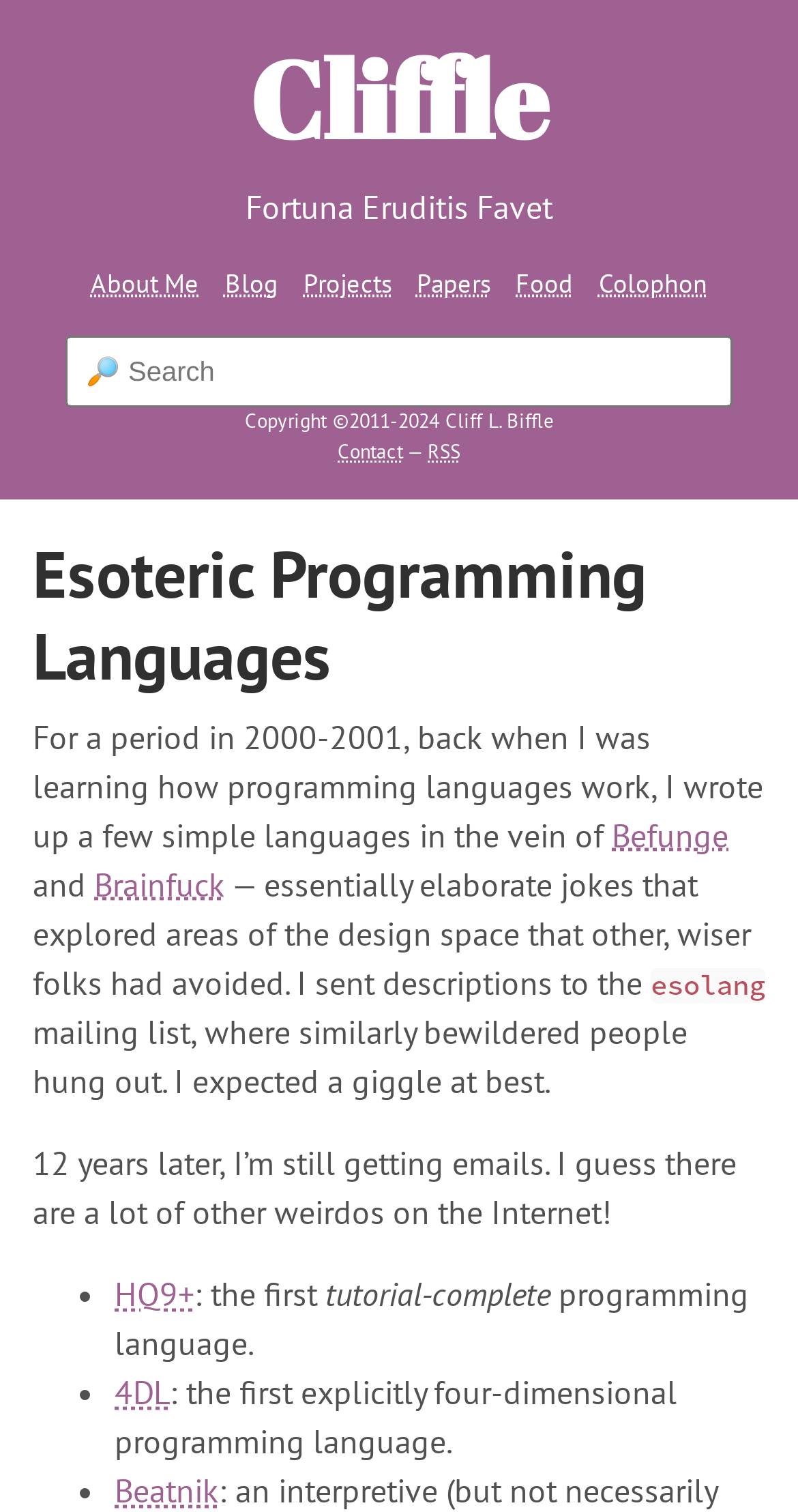Locate the bounding box coordinates of the UI element described by: "Blog". Provide the coordinates as four float numbers between 0 and 1, formatted as [left, top, right, bottom].

[0.282, 0.176, 0.348, 0.199]